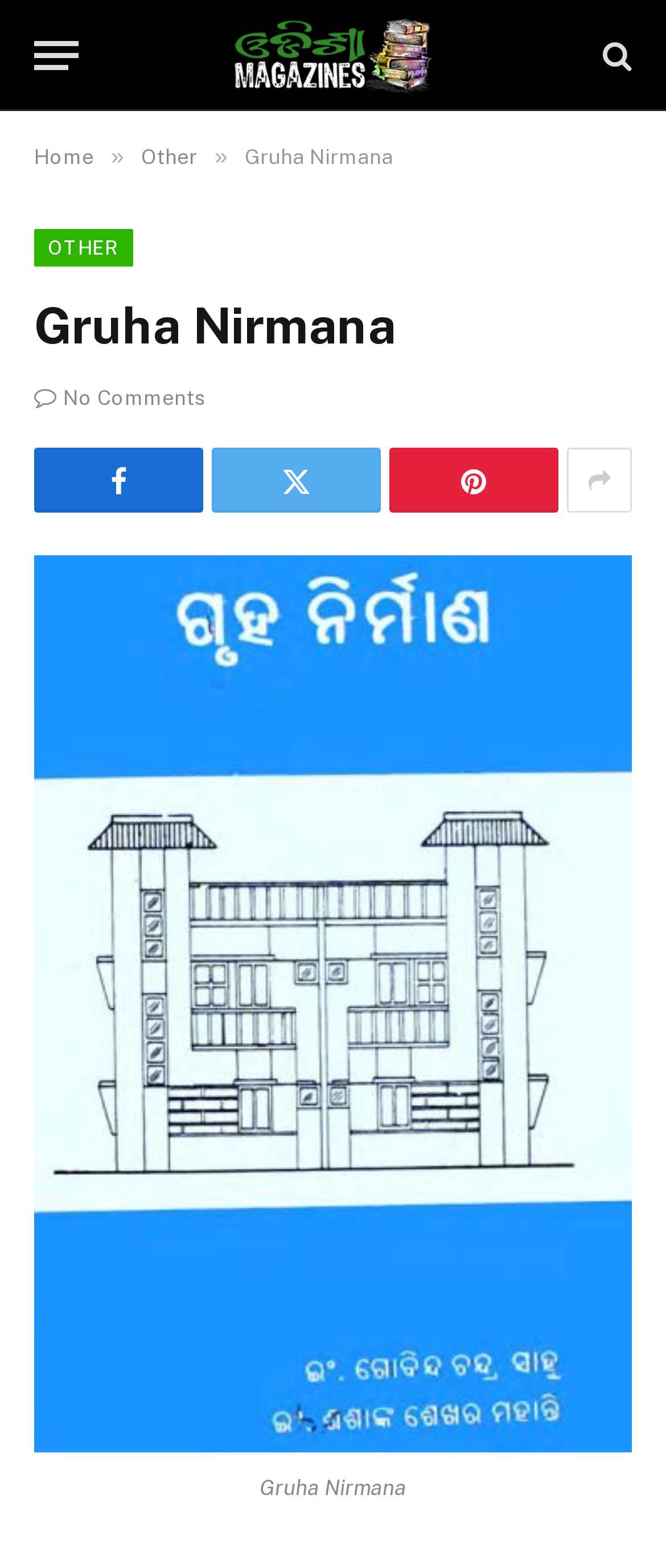Using the webpage screenshot, find the UI element described by title="Show More Social Sharing". Provide the bounding box coordinates in the format (top-left x, top-left y, bottom-right x, bottom-right y), ensuring all values are floating point numbers between 0 and 1.

[0.851, 0.286, 0.949, 0.327]